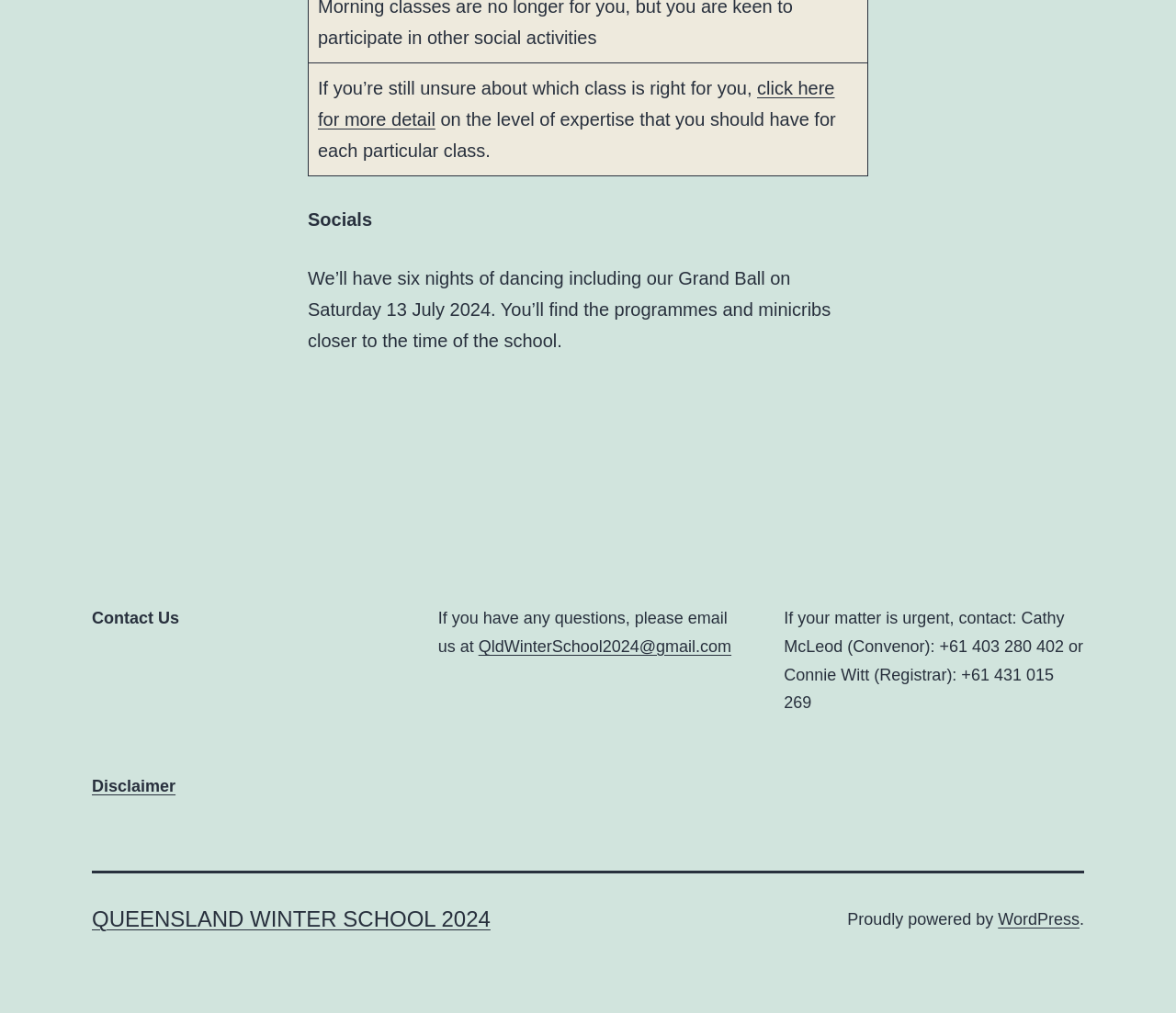Refer to the image and provide an in-depth answer to the question:
What is the email address to contact for questions?

The email address to contact for questions can be found in the complementary section, where it is written as a link 'QldWinterSchool2024@gmail.com'.